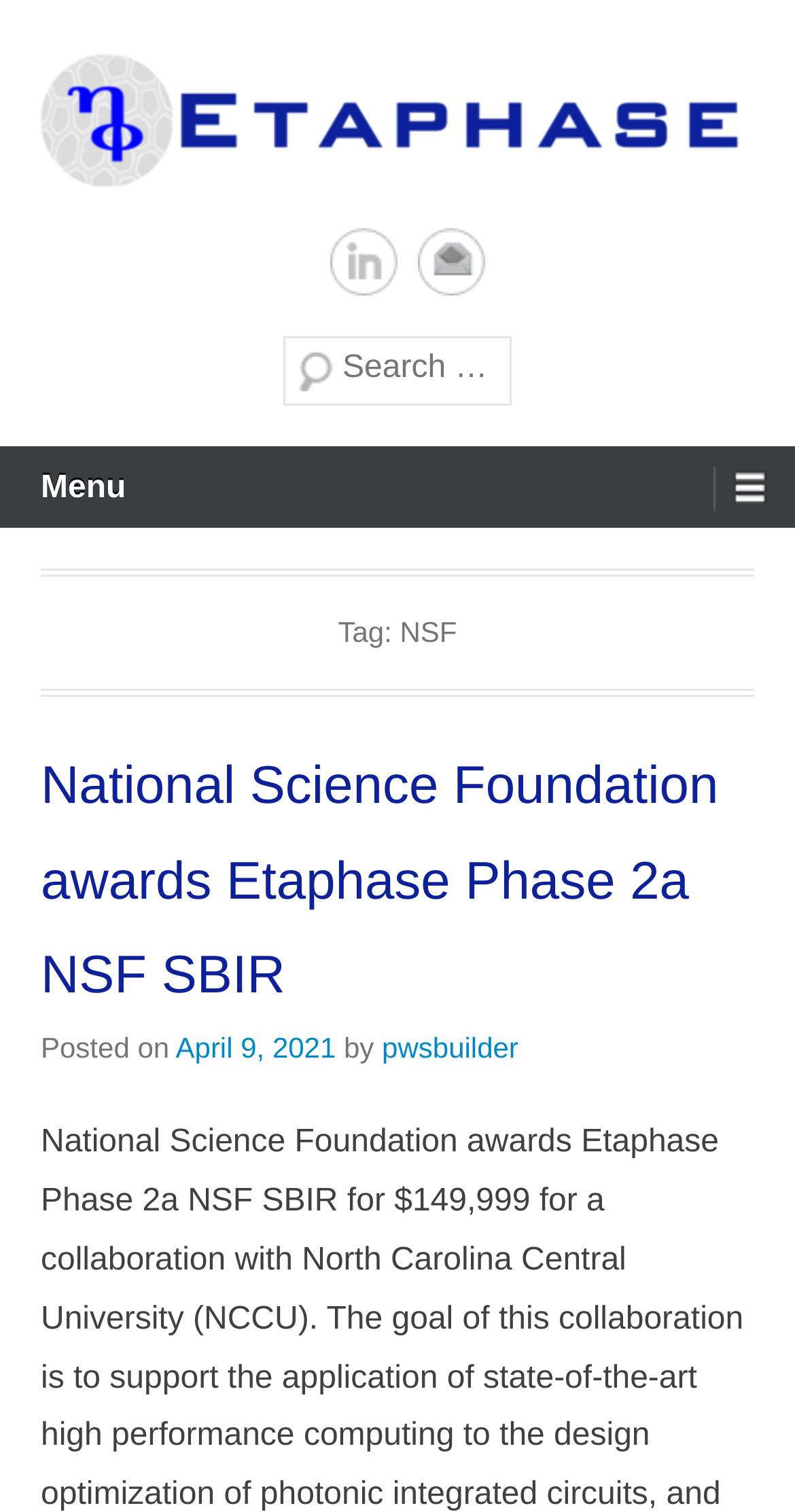Find the bounding box coordinates for the area that should be clicked to accomplish the instruction: "Visit Etaphase, Incorporated homepage".

[0.051, 0.027, 0.949, 0.124]